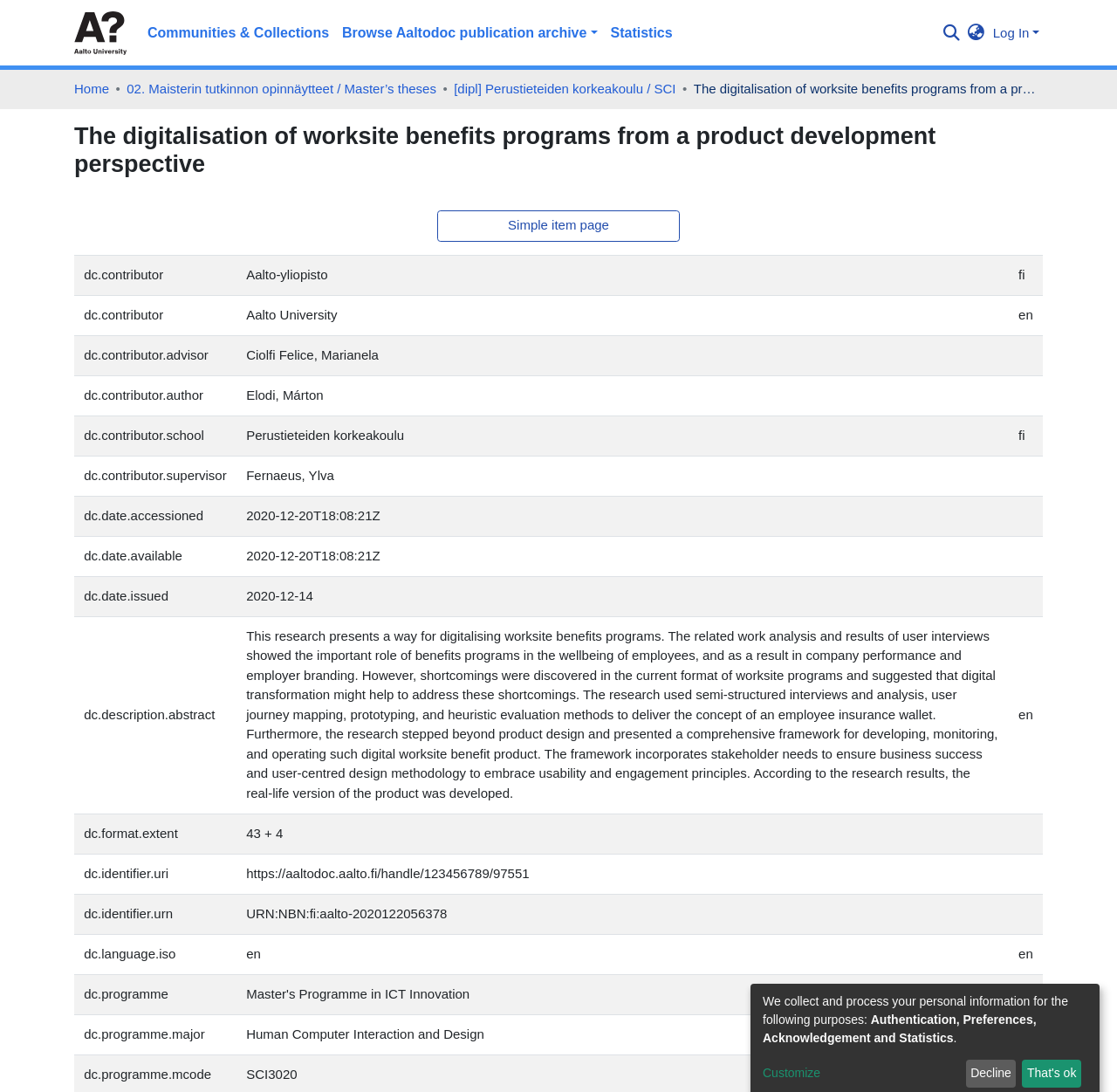Can you find the bounding box coordinates of the area I should click to execute the following instruction: "View the simple item page"?

[0.392, 0.192, 0.608, 0.221]